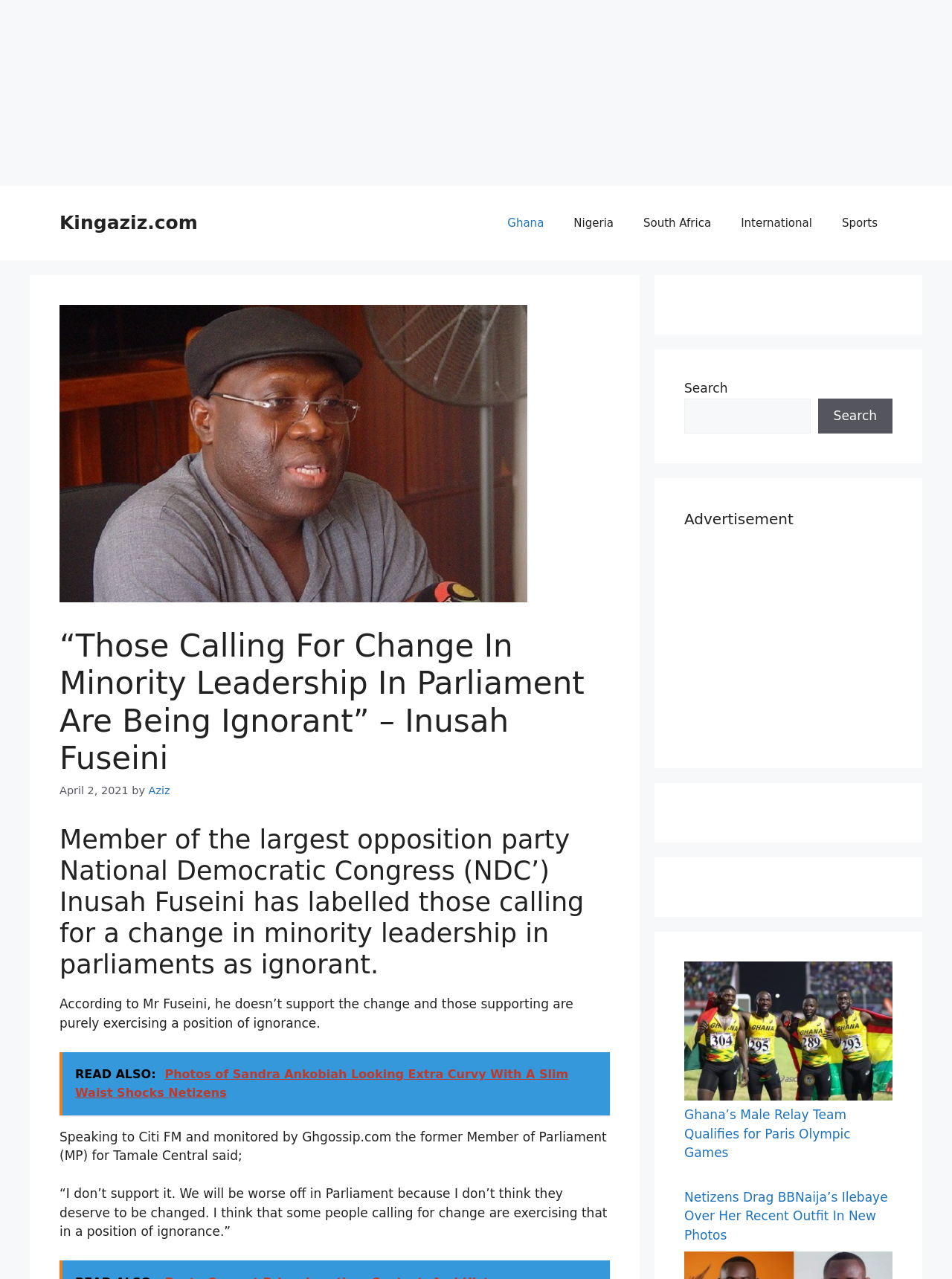Indicate the bounding box coordinates of the clickable region to achieve the following instruction: "Add 'Dramatic Silk and Indigo' to cart."

None